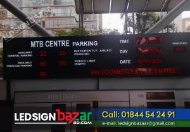Please provide a comprehensive response to the question based on the details in the image: What is the phone number displayed on the sign?

The digital sign provides a phone number, 01844 54 24 91, as a means of contact for viewers who want to reach out to LEDSIGNBAZAR.